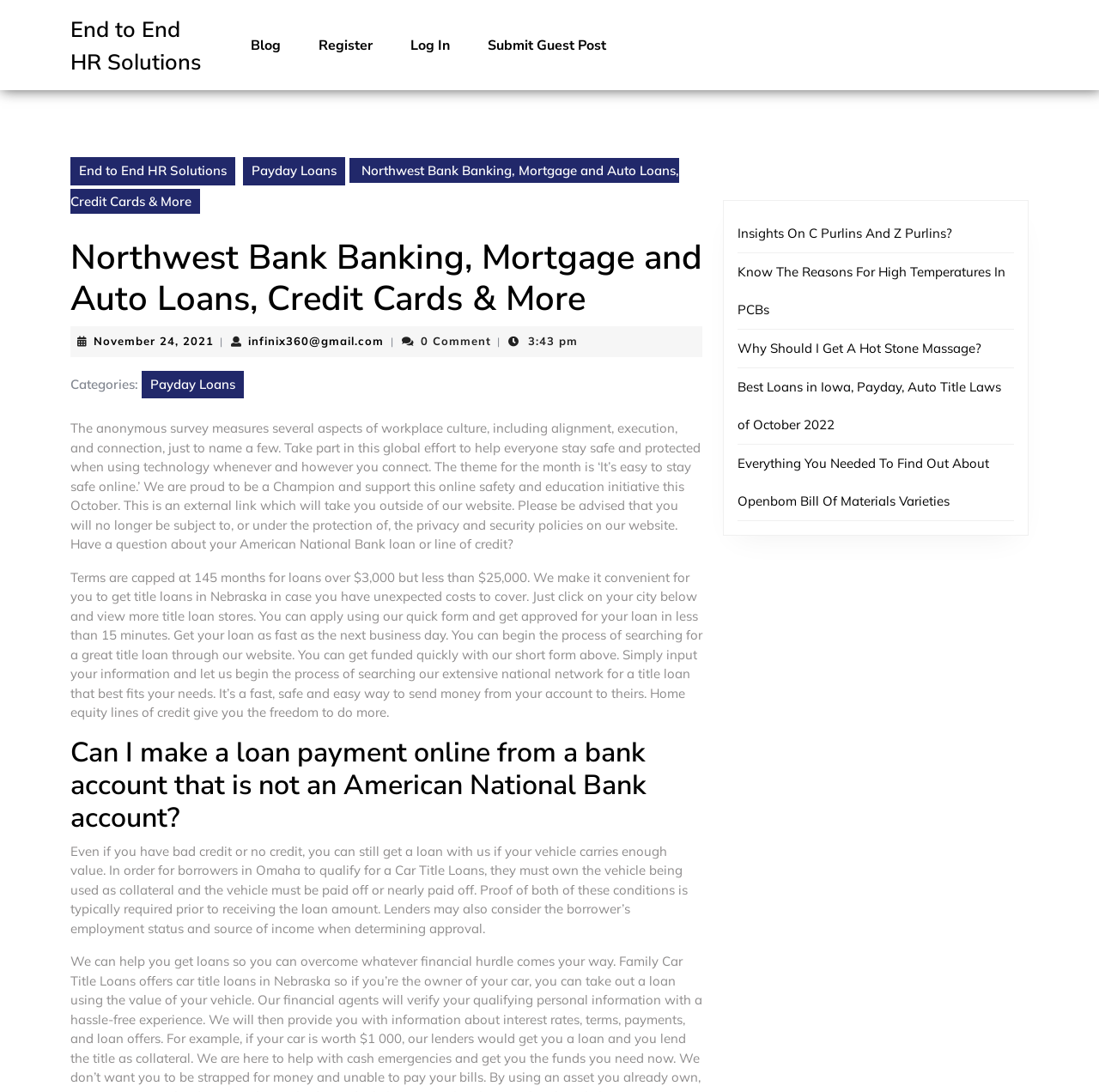Pinpoint the bounding box coordinates of the element you need to click to execute the following instruction: "Click on the 'Log In' link". The bounding box should be represented by four float numbers between 0 and 1, in the format [left, top, right, bottom].

[0.358, 0.022, 0.425, 0.06]